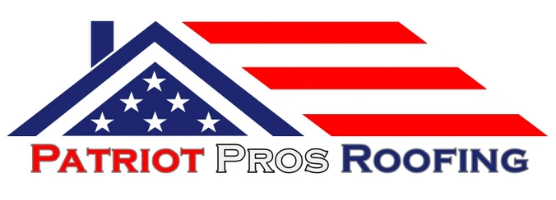Provide a one-word or one-phrase answer to the question:
What is the symbolic meaning of the house silhouette?

Traditional American values